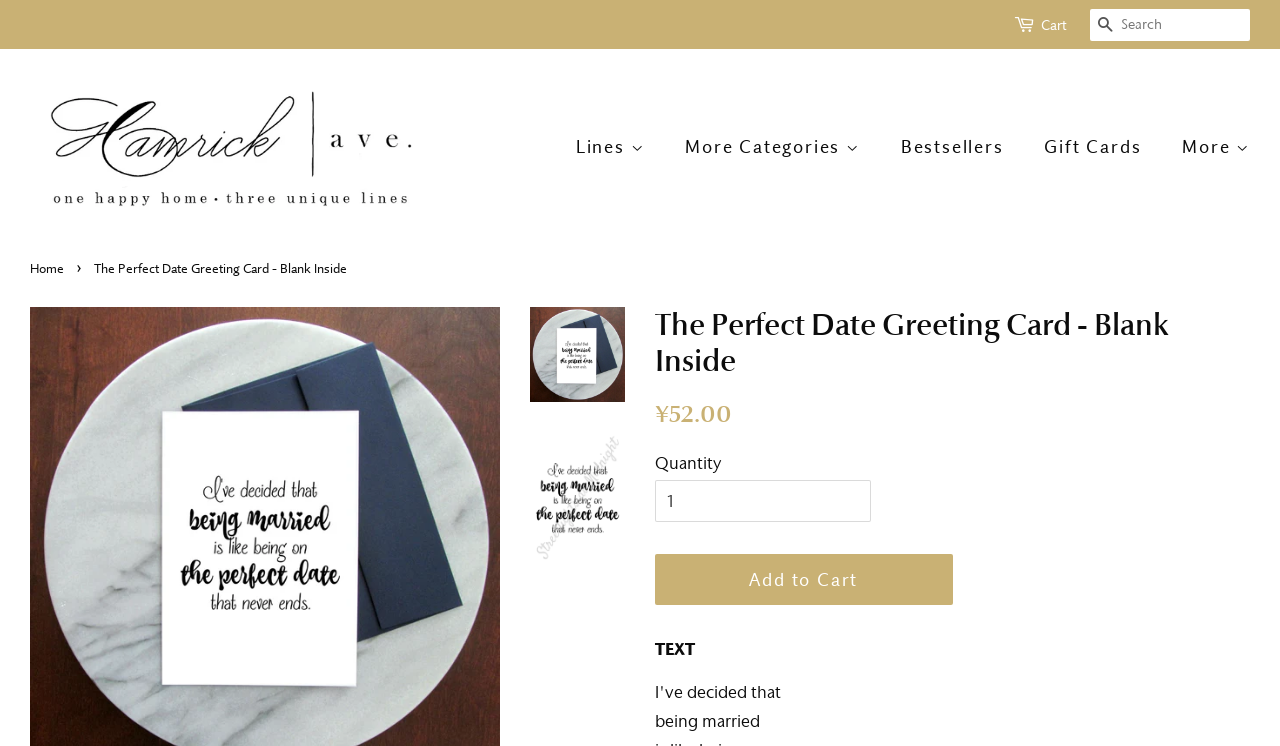Please specify the bounding box coordinates for the clickable region that will help you carry out the instruction: "Change quantity".

[0.512, 0.643, 0.68, 0.7]